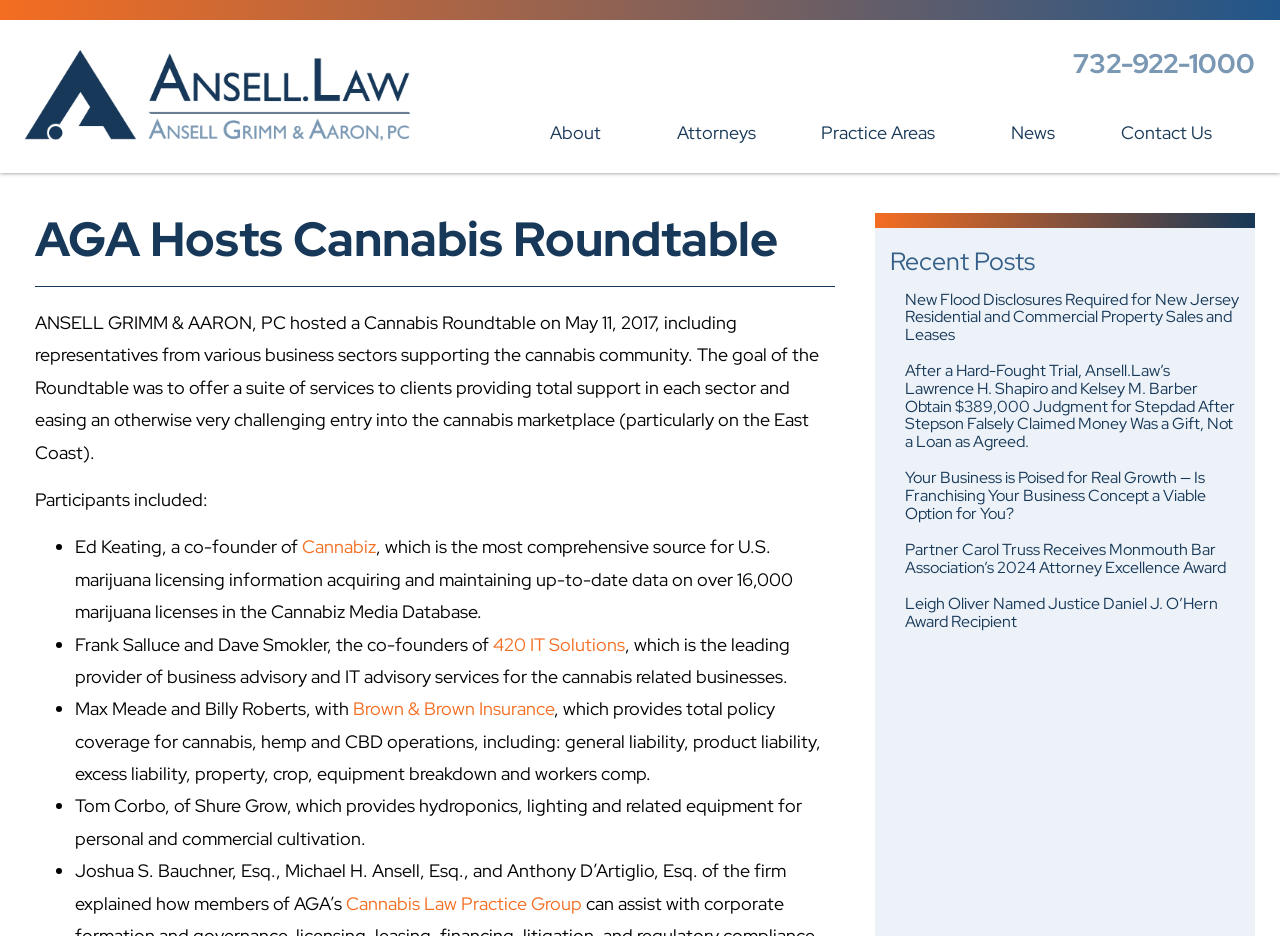Answer with a single word or phrase: 
What is the name of the company providing hydroponics and related equipment?

Shure Grow